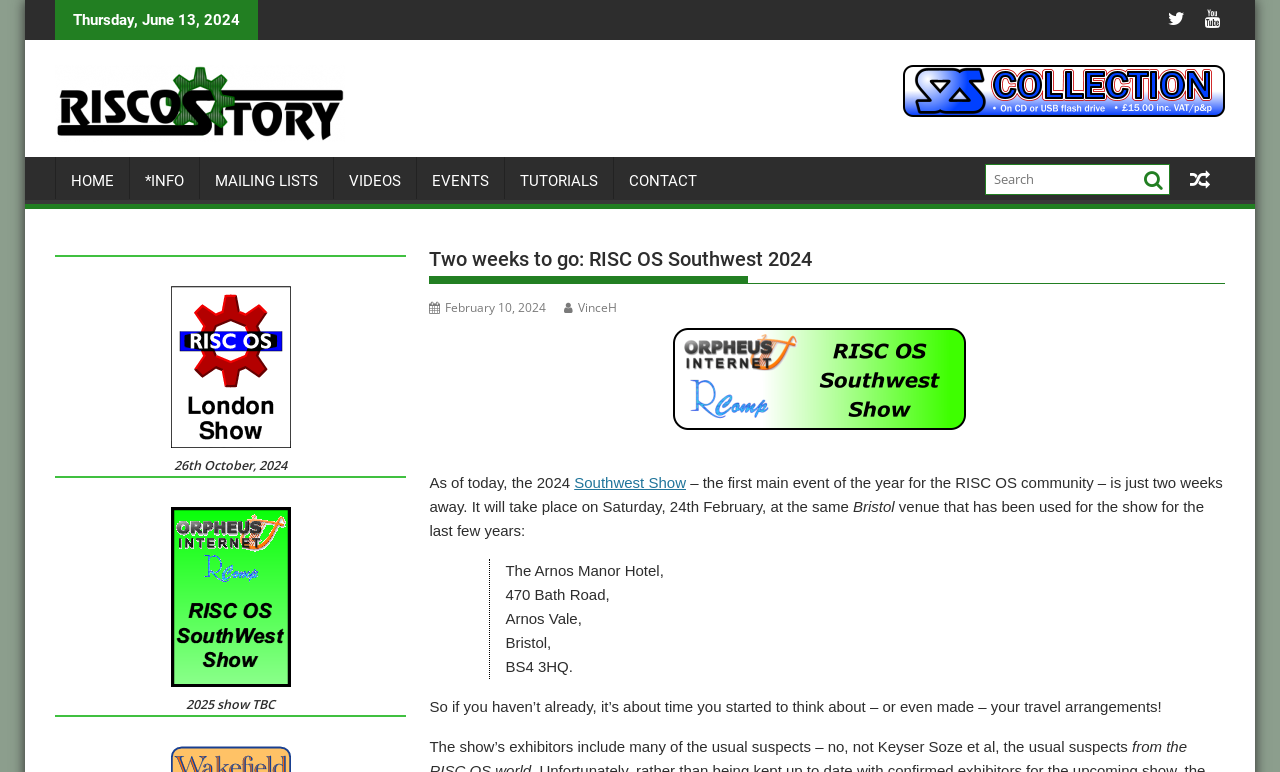Using the details from the image, please elaborate on the following question: What is the date of the London Show mentioned on the webpage?

The answer can be found in the section that mentions 'London Show' where it states '26th October, 2024'.